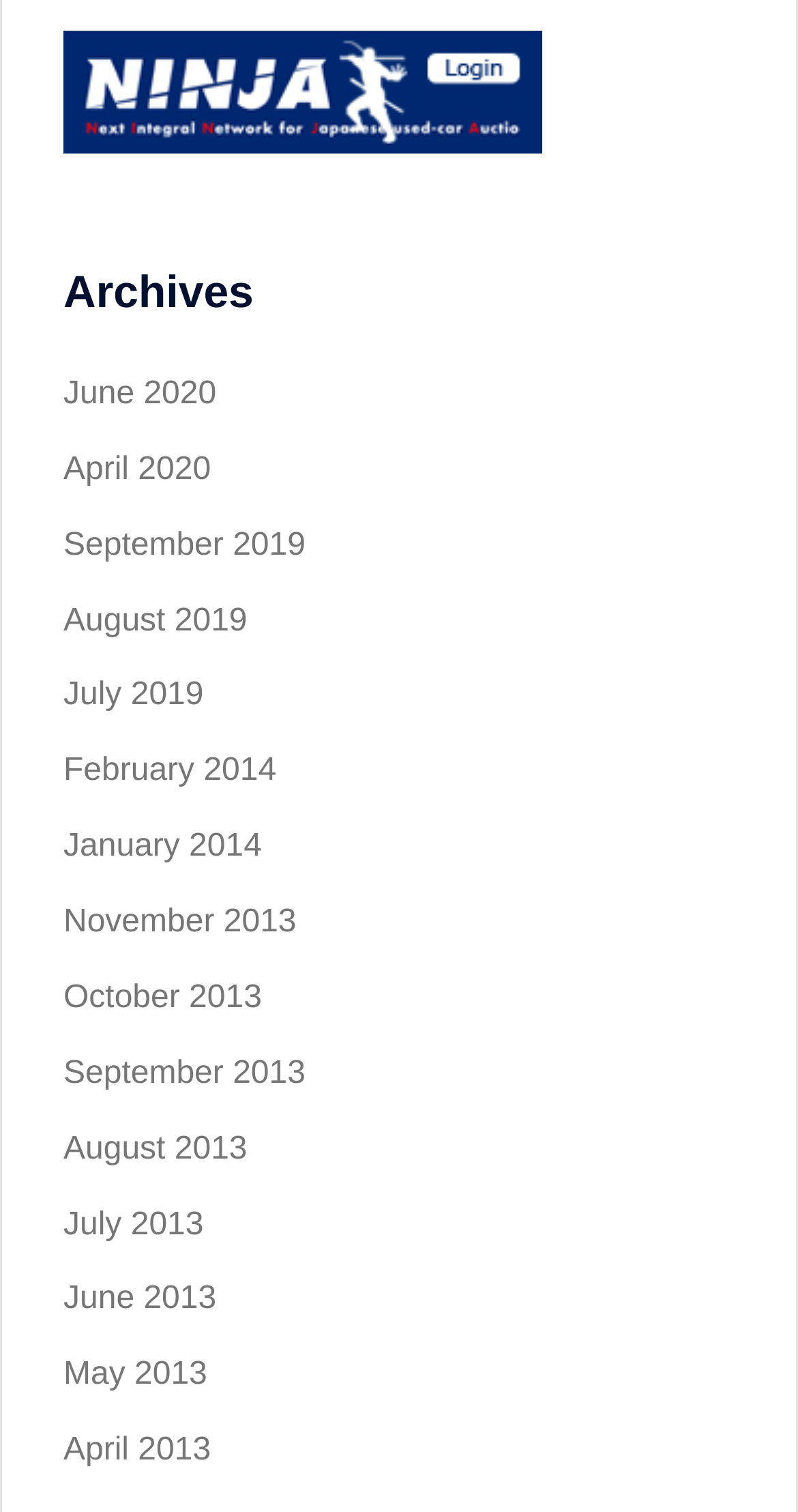Provide a thorough and detailed response to the question by examining the image: 
What is the most recent month available on the webpage?

By analyzing the link elements, I determine that the most recent month available on the webpage is June 2020, which is linked as 'June 2020'.